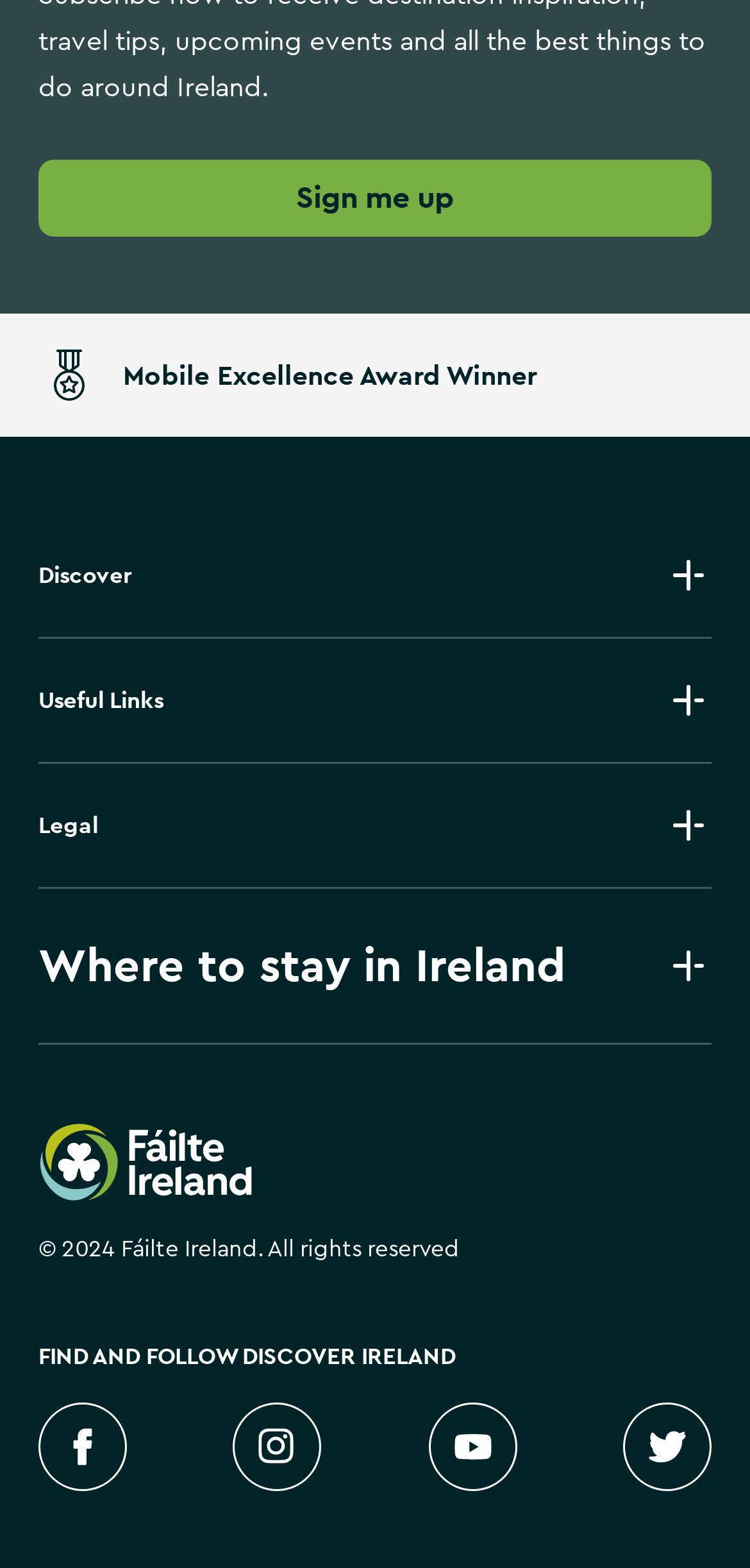What is the text of the first link on the webpage?
By examining the image, provide a one-word or phrase answer.

Sign me up